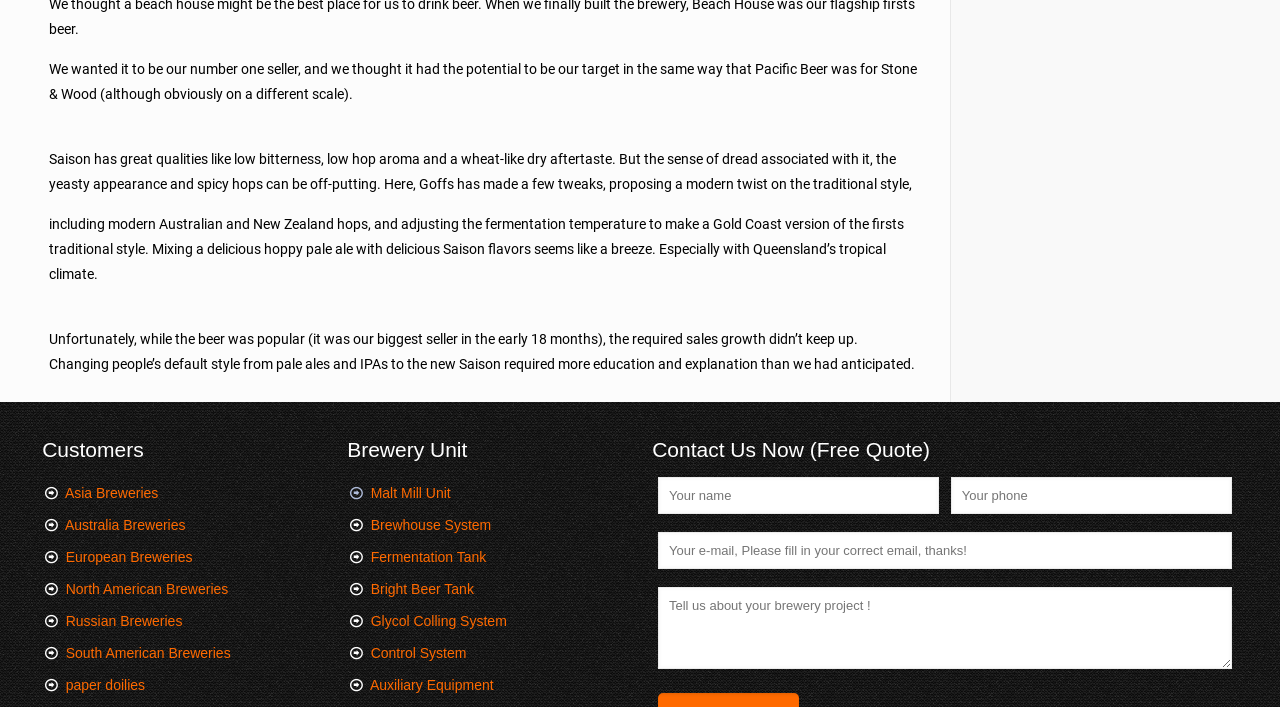Answer with a single word or phrase: 
What is the name of the brewery unit mentioned?

Malt Mill Unit